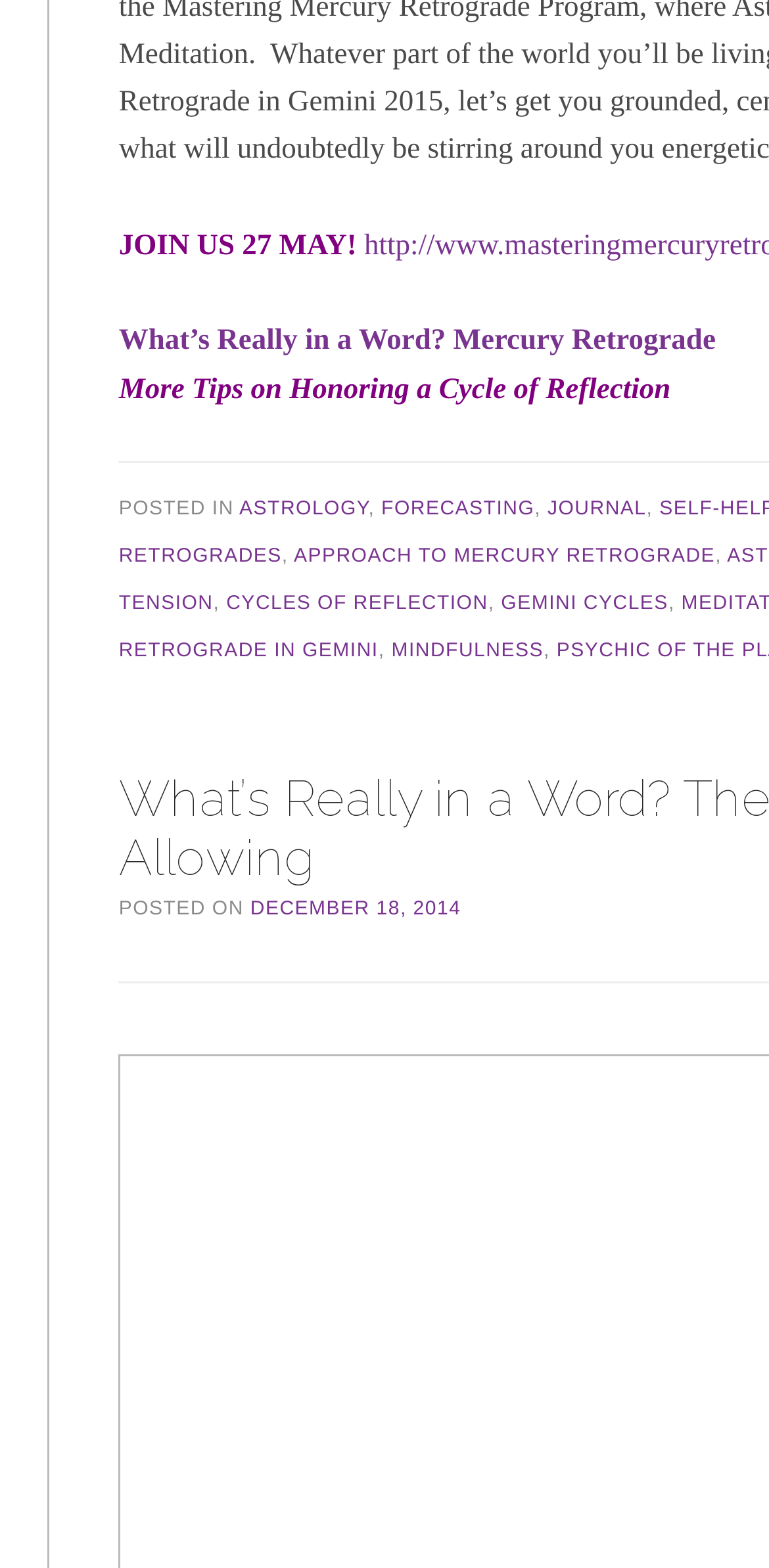Please specify the bounding box coordinates of the clickable region to carry out the following instruction: "Explore 'ASTROLOGY'". The coordinates should be four float numbers between 0 and 1, in the format [left, top, right, bottom].

[0.311, 0.318, 0.479, 0.332]